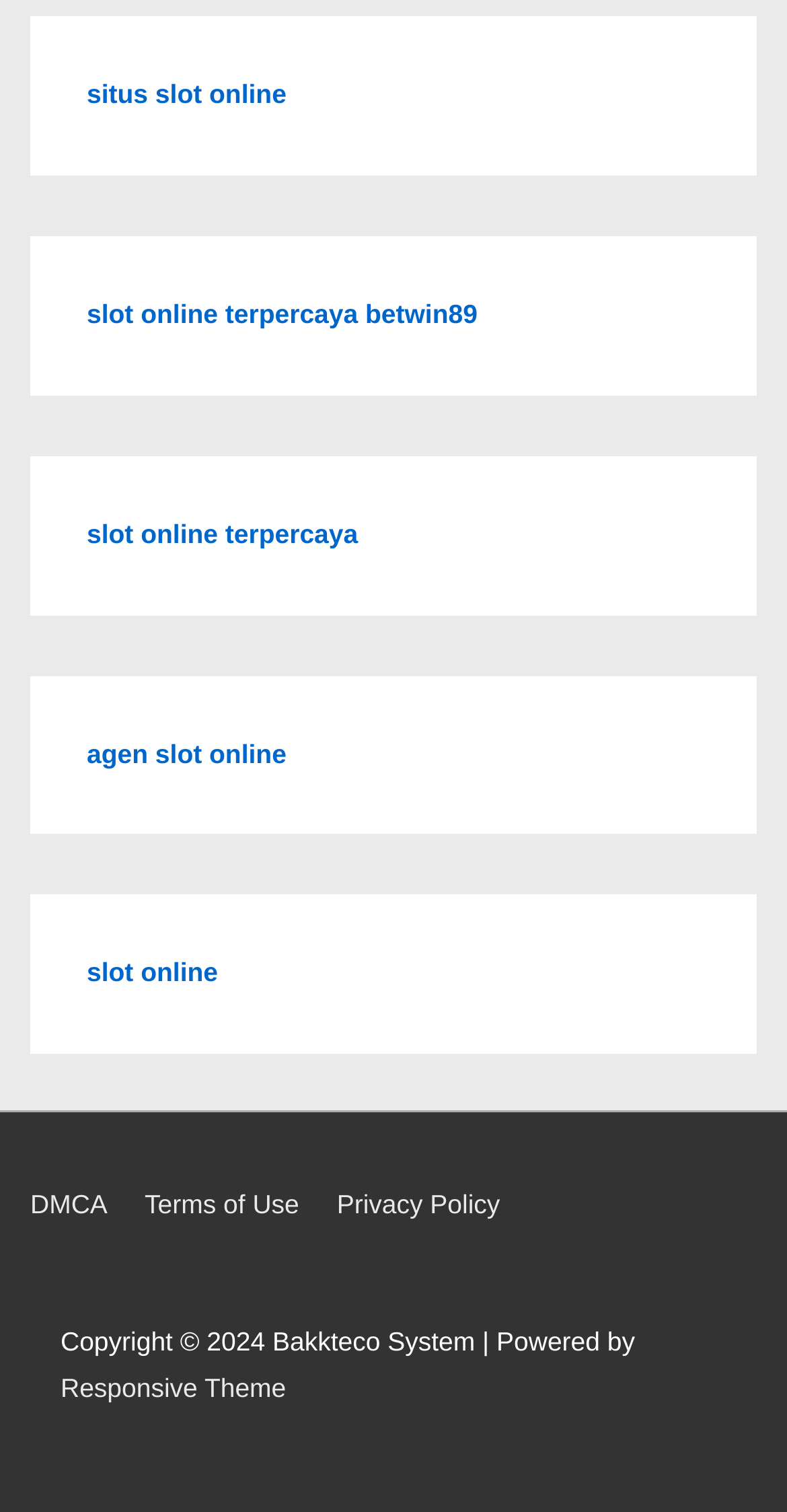Identify the bounding box coordinates of the region that needs to be clicked to carry out this instruction: "visit agen slot online". Provide these coordinates as four float numbers ranging from 0 to 1, i.e., [left, top, right, bottom].

[0.11, 0.488, 0.364, 0.508]